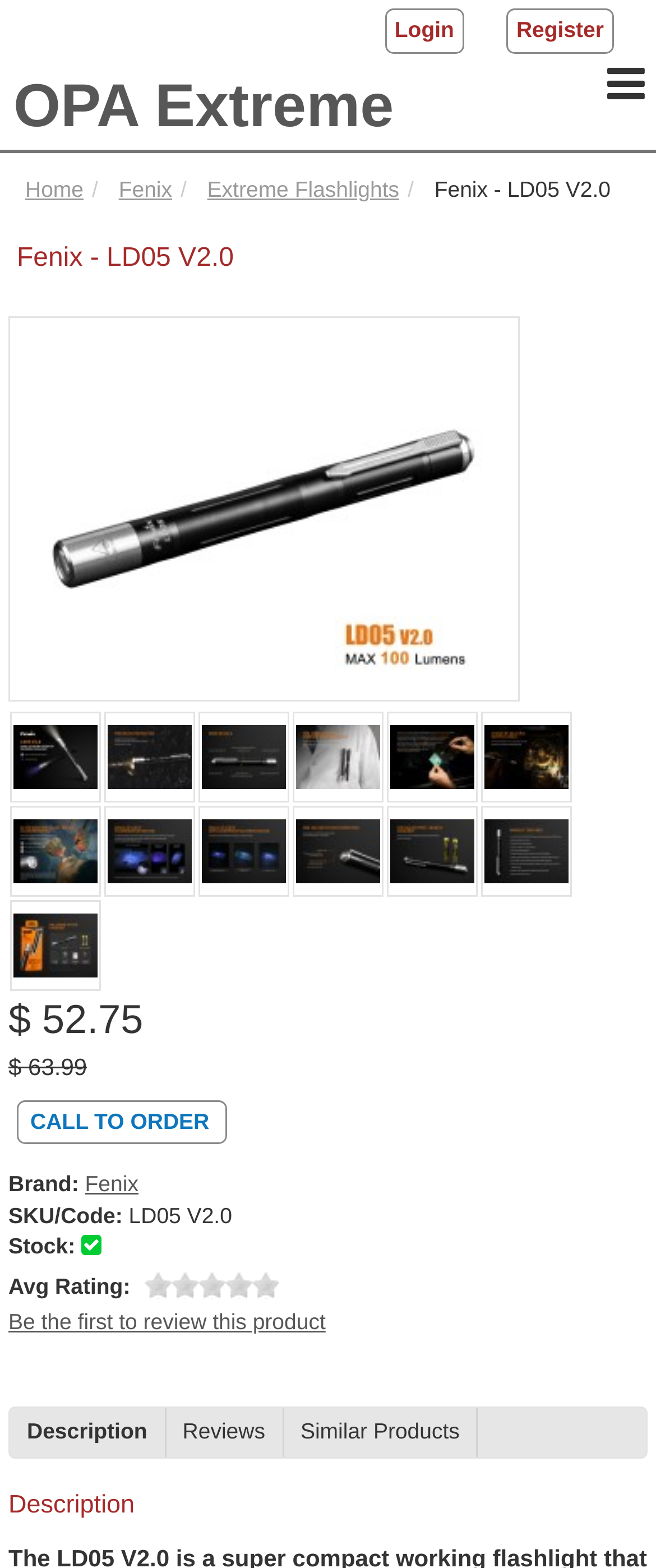Locate the bounding box coordinates of the item that should be clicked to fulfill the instruction: "Click on the CALL TO ORDER button".

[0.026, 0.702, 0.347, 0.73]